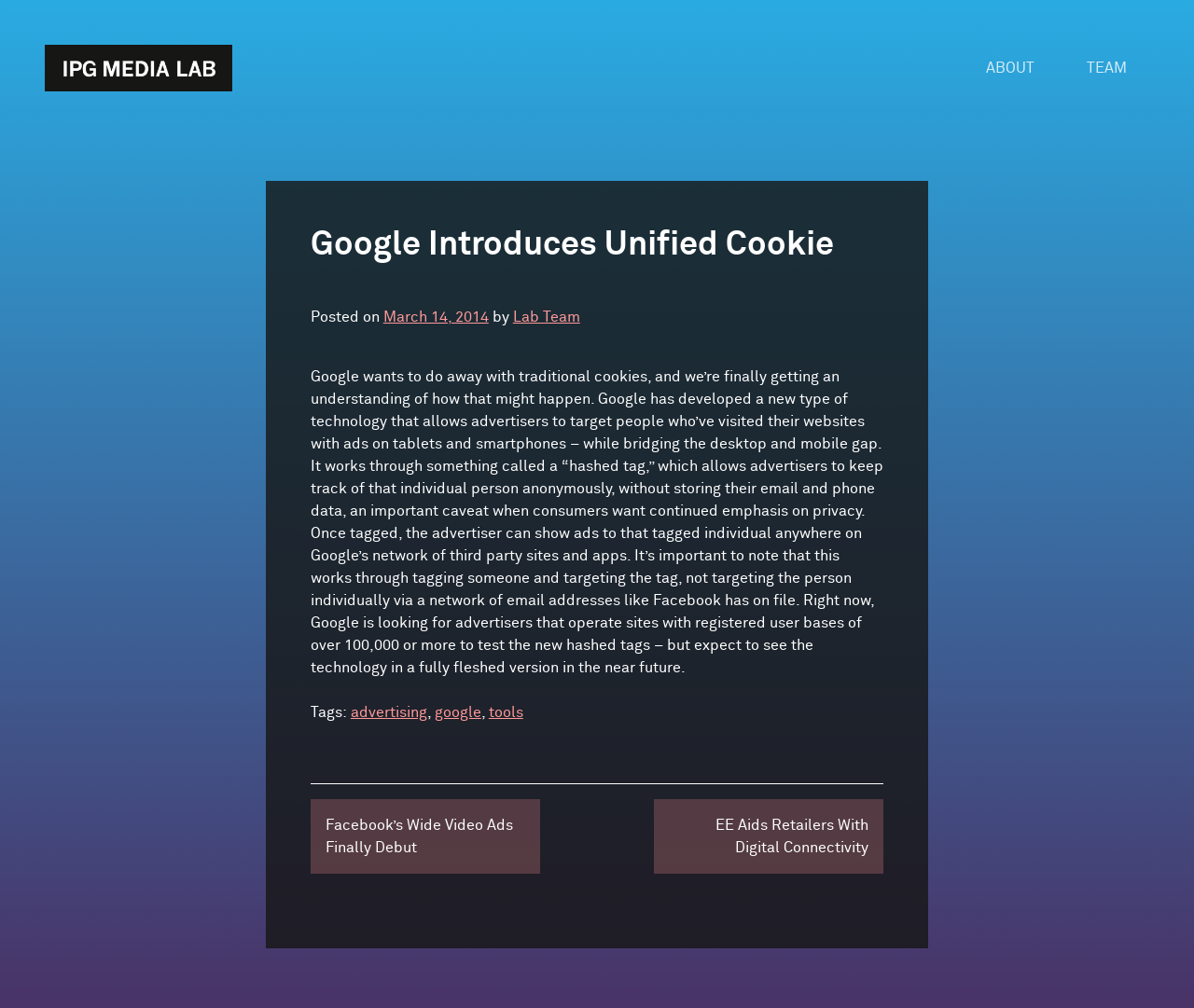Give a concise answer using one word or a phrase to the following question:
What is the minimum number of registered users required for advertisers to test the new hashed tags?

100,000